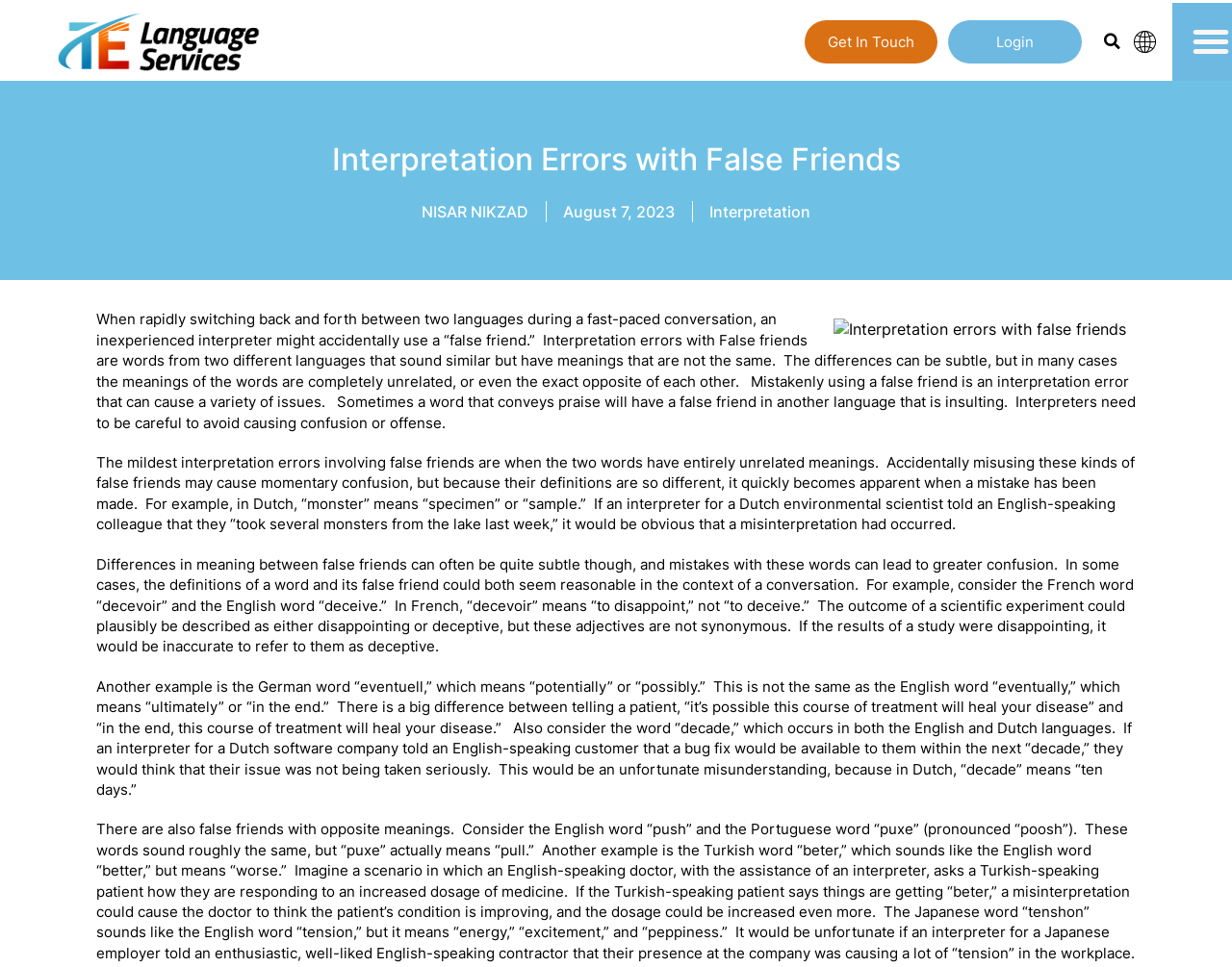What is the main heading of this webpage? Please extract and provide it.

Interpretation Errors with False Friends